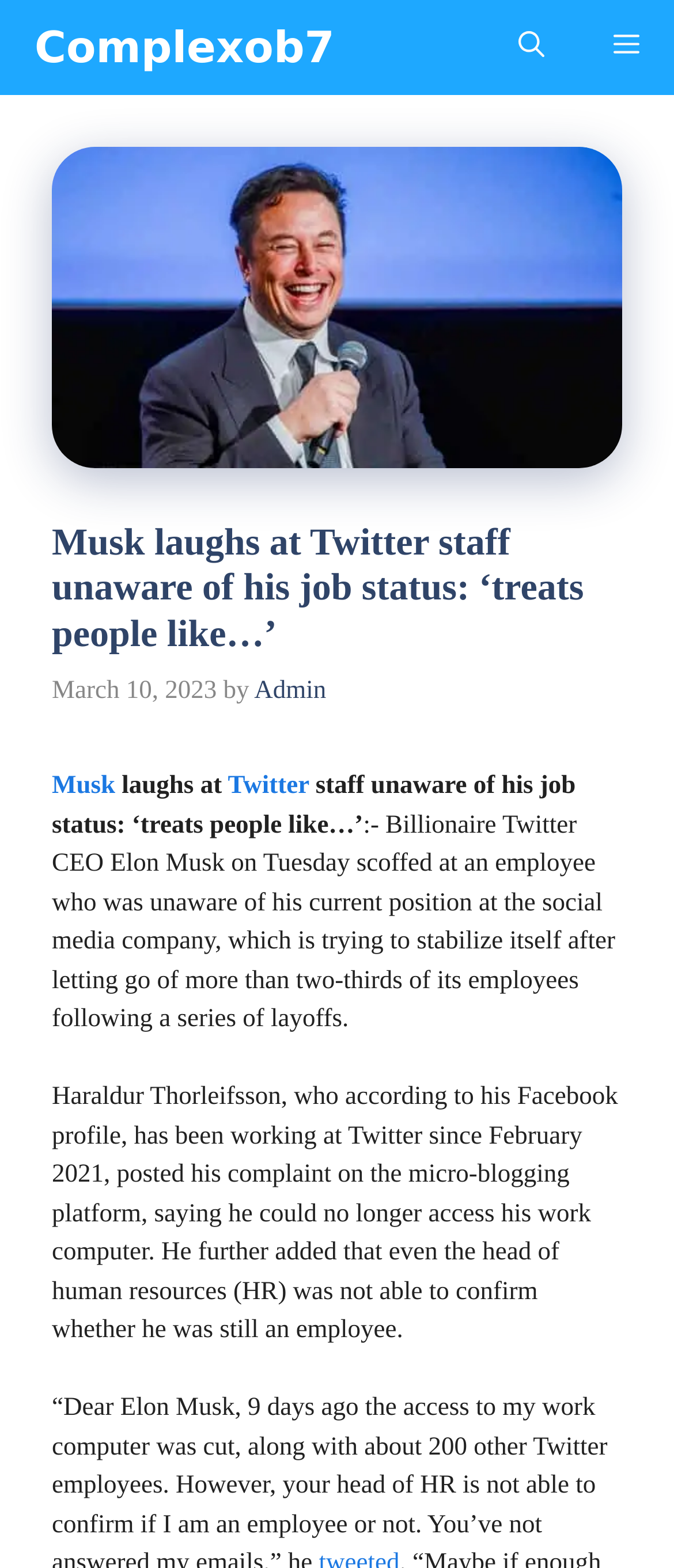Provide a brief response to the question below using a single word or phrase: 
What is the position of the person who was unable to confirm the employee's status?

Head of human resources